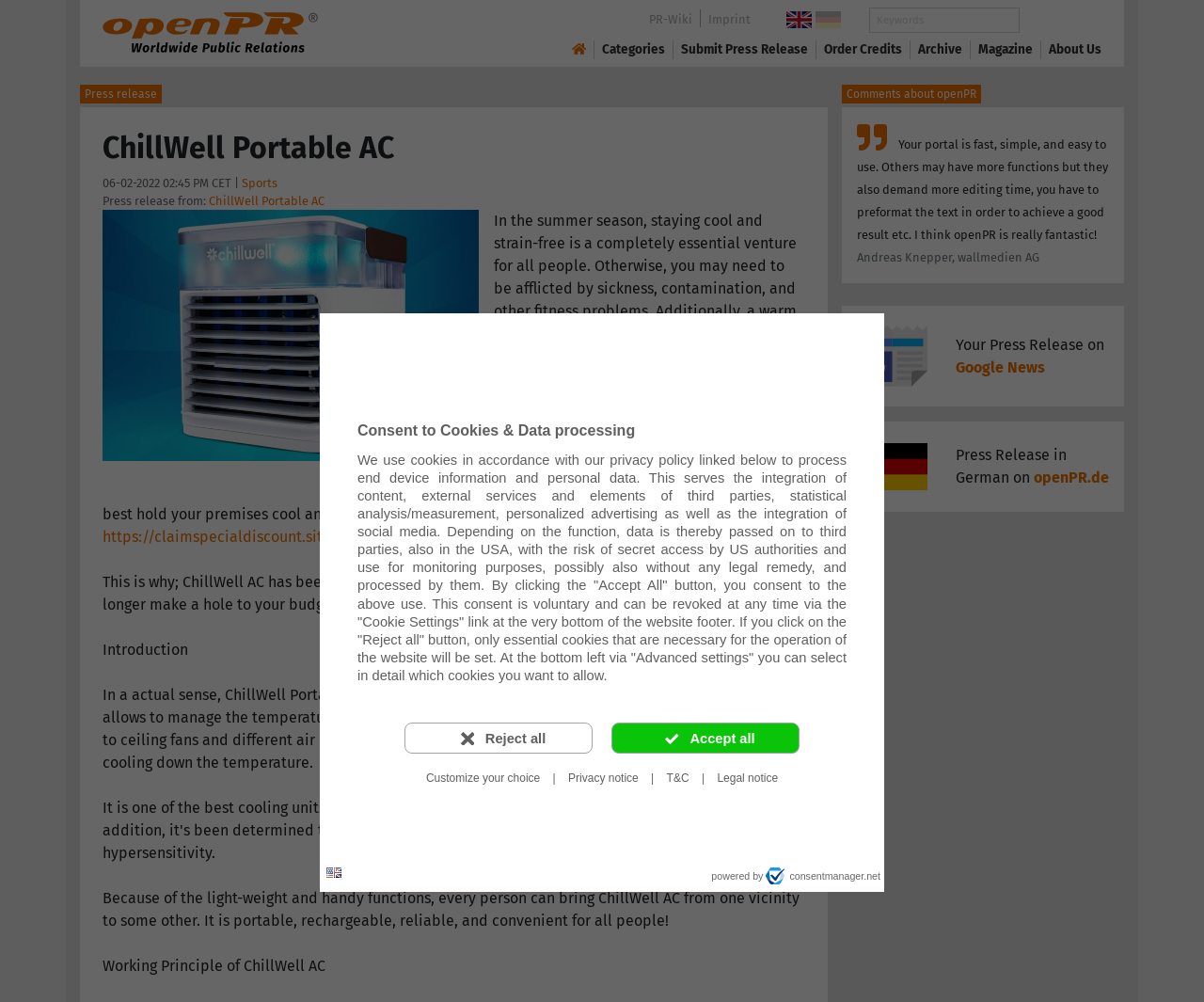Pinpoint the bounding box coordinates of the clickable element needed to complete the instruction: "Click the HOME button". The coordinates should be provided as four float numbers between 0 and 1: [left, top, right, bottom].

None